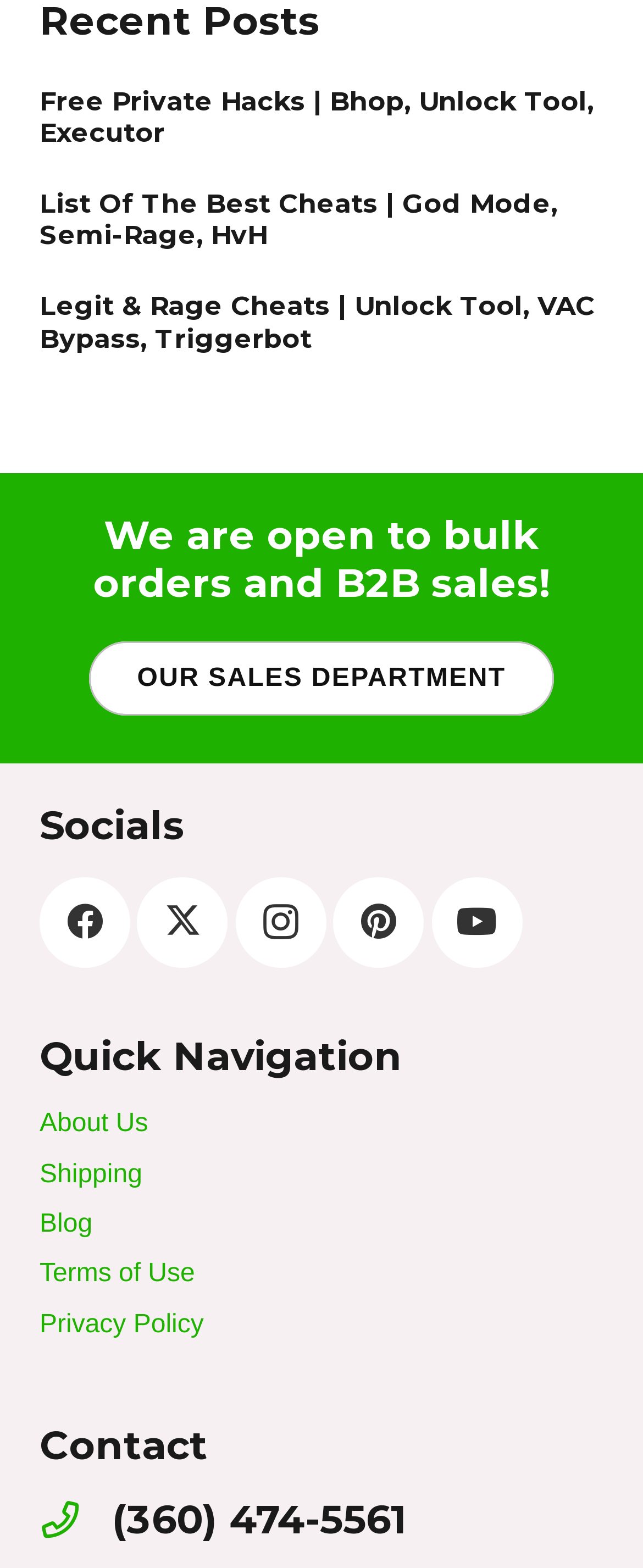What social media platforms are linked on the webpage?
Provide an in-depth and detailed answer to the question.

The social media platforms are listed in the middle of the webpage, with links to each platform, and are likely provided for users to follow or connect with the website or business on social media.